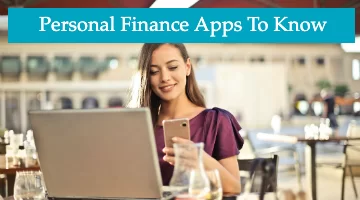Offer a detailed narrative of the image.

The image features a woman sitting in a contemporary café, engaged with her smartphone while her laptop is open in front of her. She wears a stylish purple blouse and appears focused and content, possibly exploring personal finance apps or managing her finances. The setting is bright and modern, characterized by soft lighting and a casual atmosphere, indicative of a space conducive for both work and relaxation. Above her, a vibrant turquoise banner reads "Personal Finance Apps To Know," suggesting the importance of technology in personal finance management. This combination captures a modern approach to handling personal finances effectively.